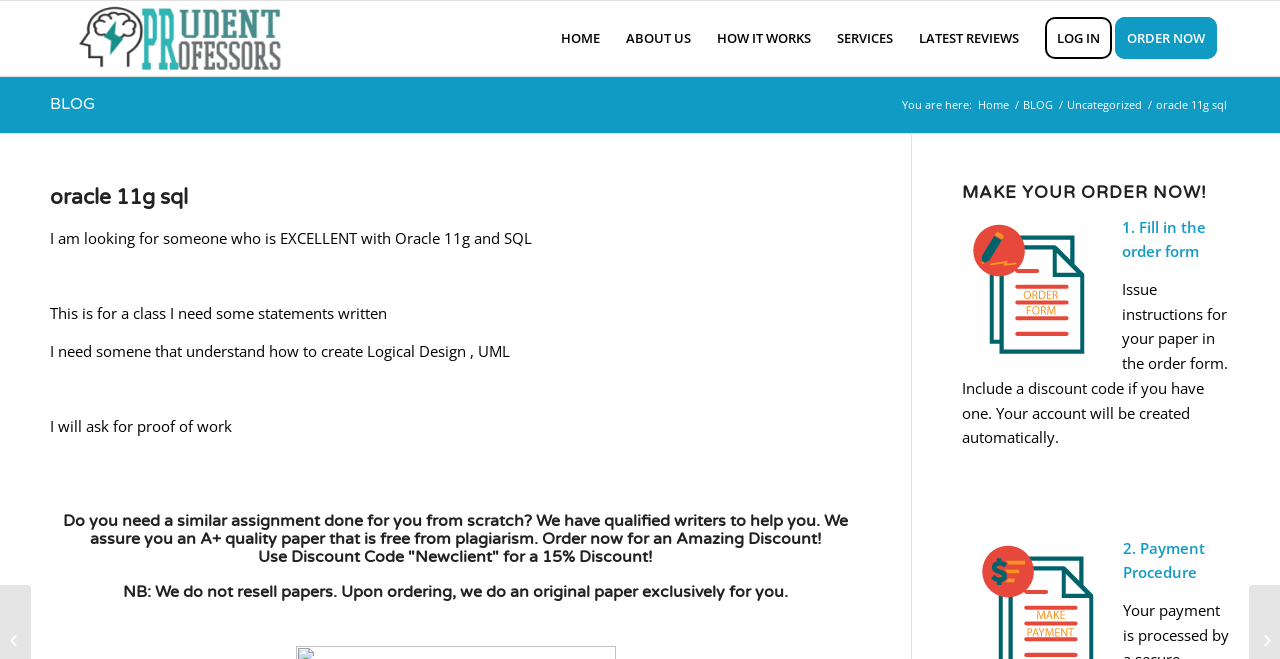Offer a thorough description of the webpage.

This webpage appears to be a blog post or an assignment request related to Oracle 11g and SQL. At the top, there is a navigation menu with links to "HOME", "ABOUT US", "HOW IT WORKS", "SERVICES", "LATEST REVIEWS", "LOG IN", and "ORDER NOW". Below the navigation menu, there is a breadcrumb trail indicating the current page location, with links to "Home" and "BLOG".

The main content of the page is a request for someone who is excellent with Oracle 11g and SQL, specifically for a class assignment. The request mentions the need for statements to be written and requires someone who understands how to create Logical Design and UML. The requester also mentions that they will ask for proof of work.

Below the request, there is a heading that asks if the user needs a similar assignment done from scratch, and promotes the services of the website, promising an A+ quality paper that is free from plagiarism. There is also a call-to-action to order now and receive a discount.

Further down the page, there is a section with a heading "MAKE YOUR ORDER NOW!" and provides instructions on how to place an order, including filling in the order form and making a payment.